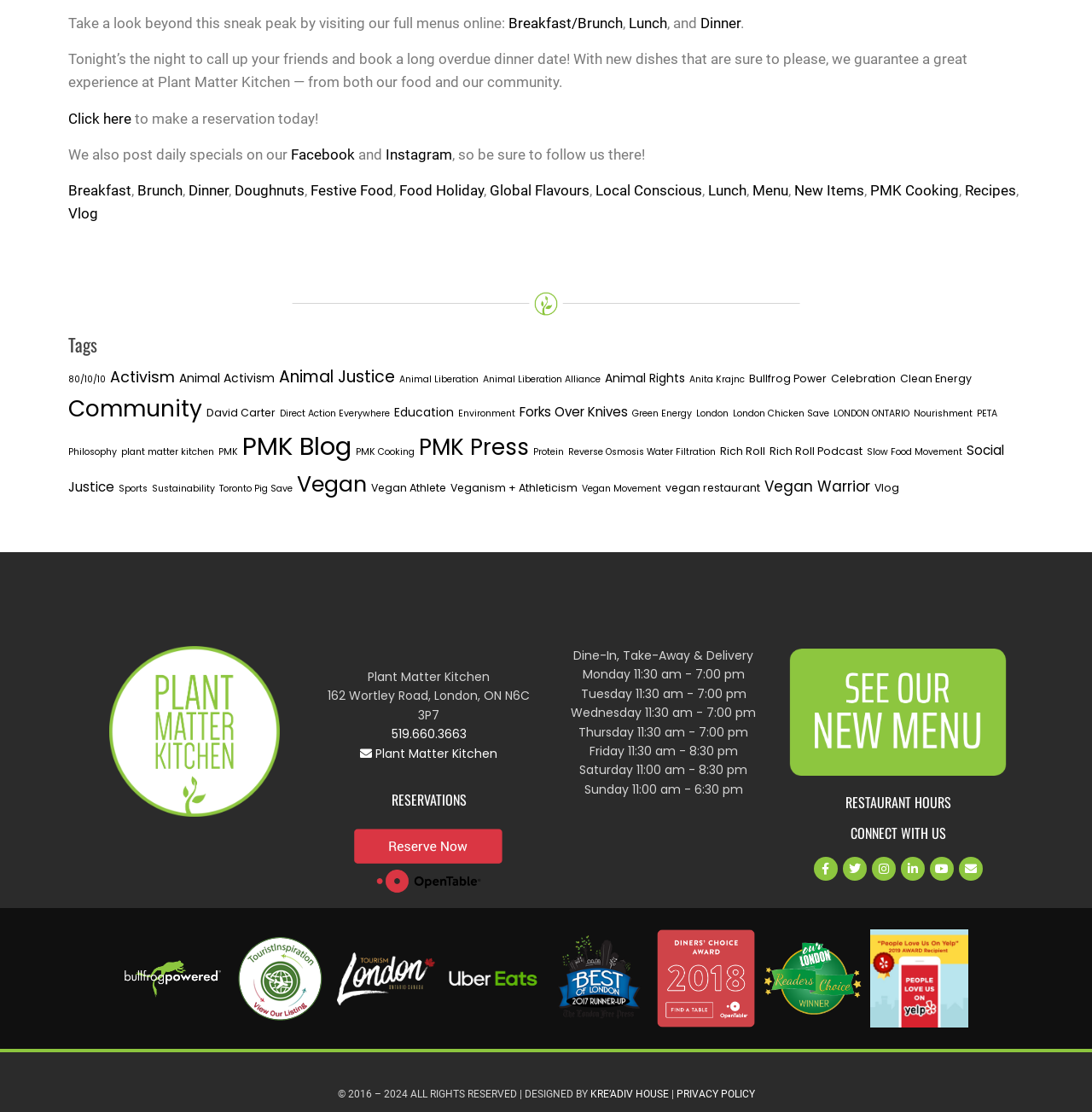Please find the bounding box coordinates of the element that you should click to achieve the following instruction: "Explore 'PMK Blog' by clicking the link". The coordinates should be presented as four float numbers between 0 and 1: [left, top, right, bottom].

[0.222, 0.385, 0.322, 0.416]